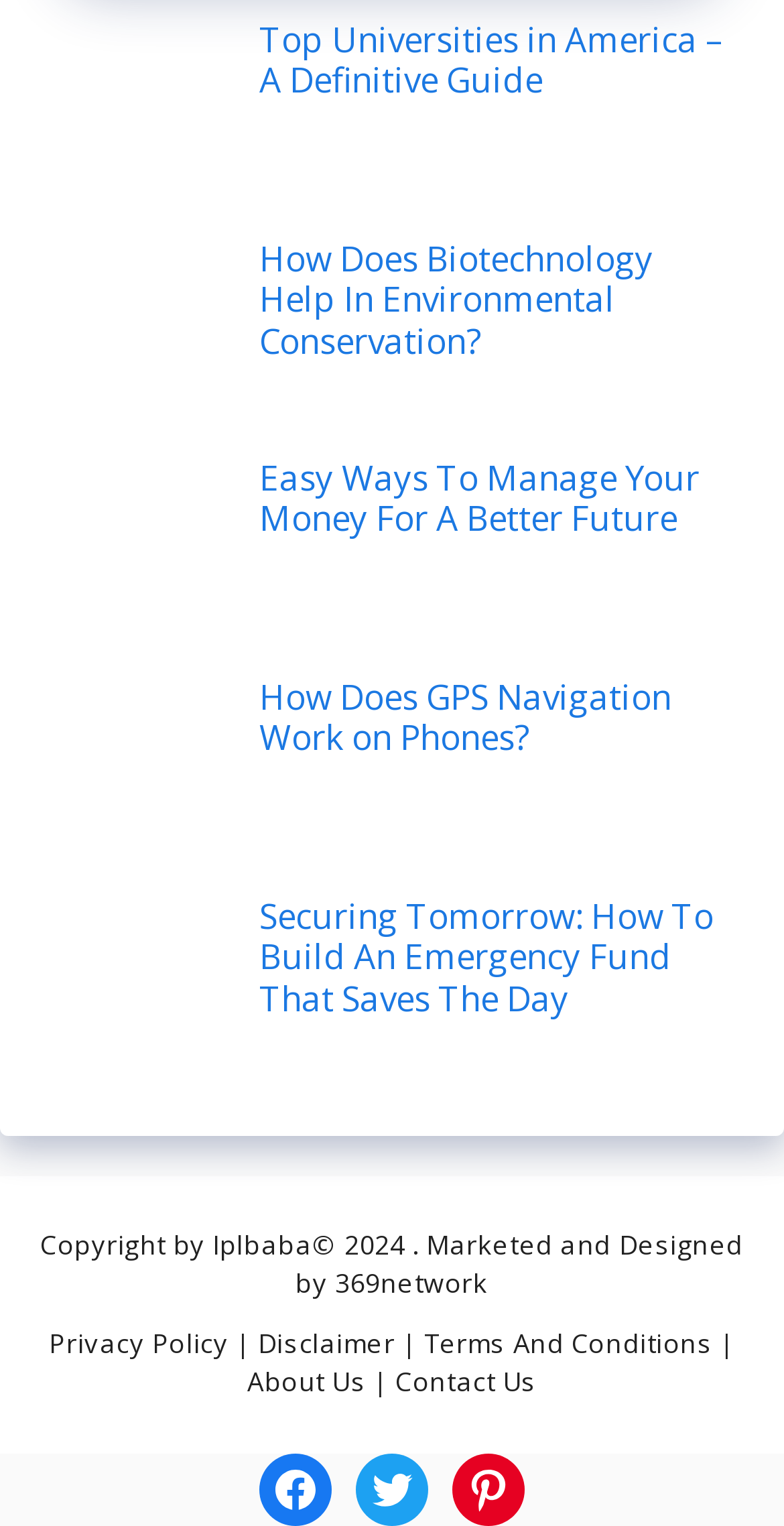Show the bounding box coordinates of the region that should be clicked to follow the instruction: "Follow on Facebook."

[0.331, 0.952, 0.423, 1.0]